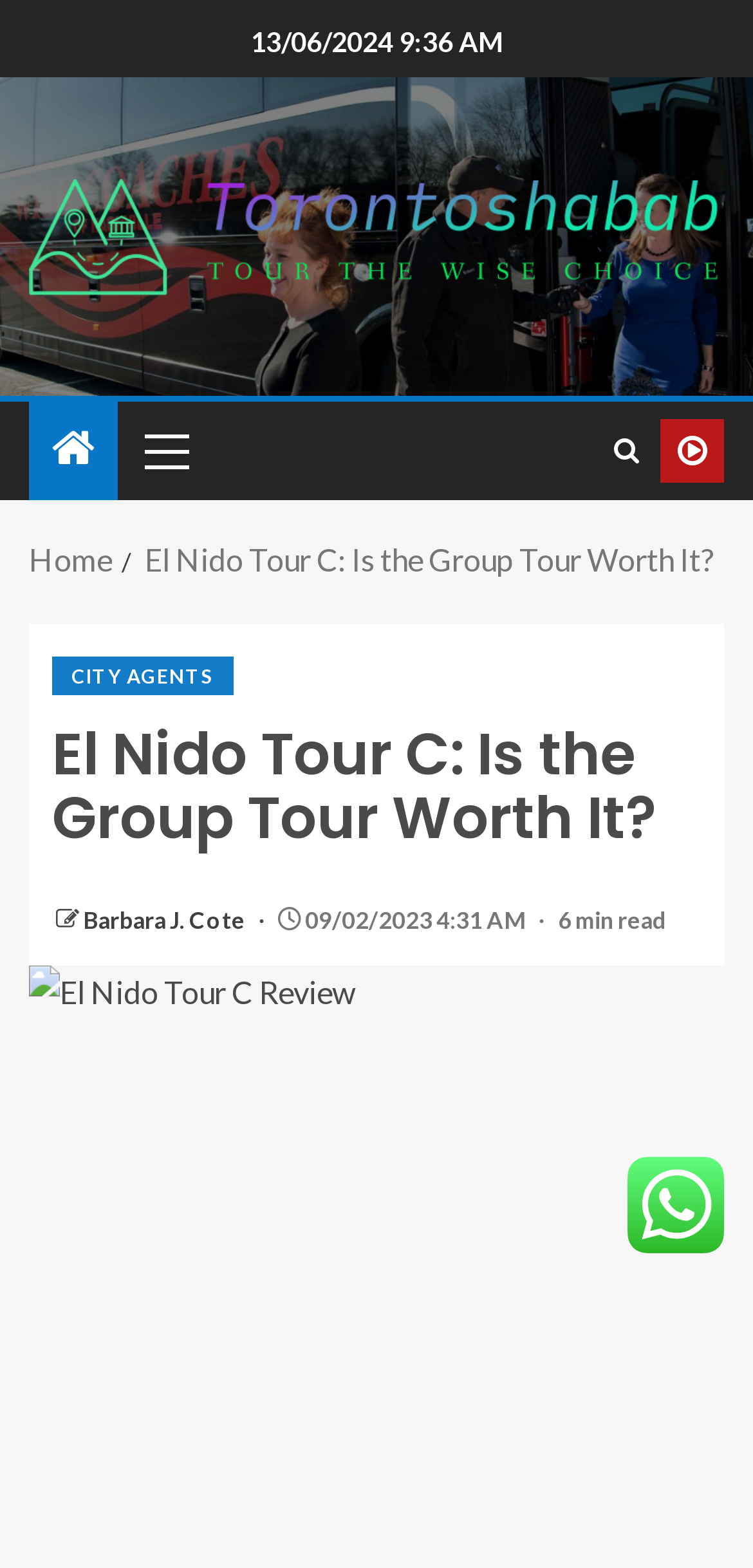What is the name of the website?
Based on the screenshot, give a detailed explanation to answer the question.

I found the name of the website by looking at the link element with the text 'Torontoshabab' which is located at the top of the webpage.